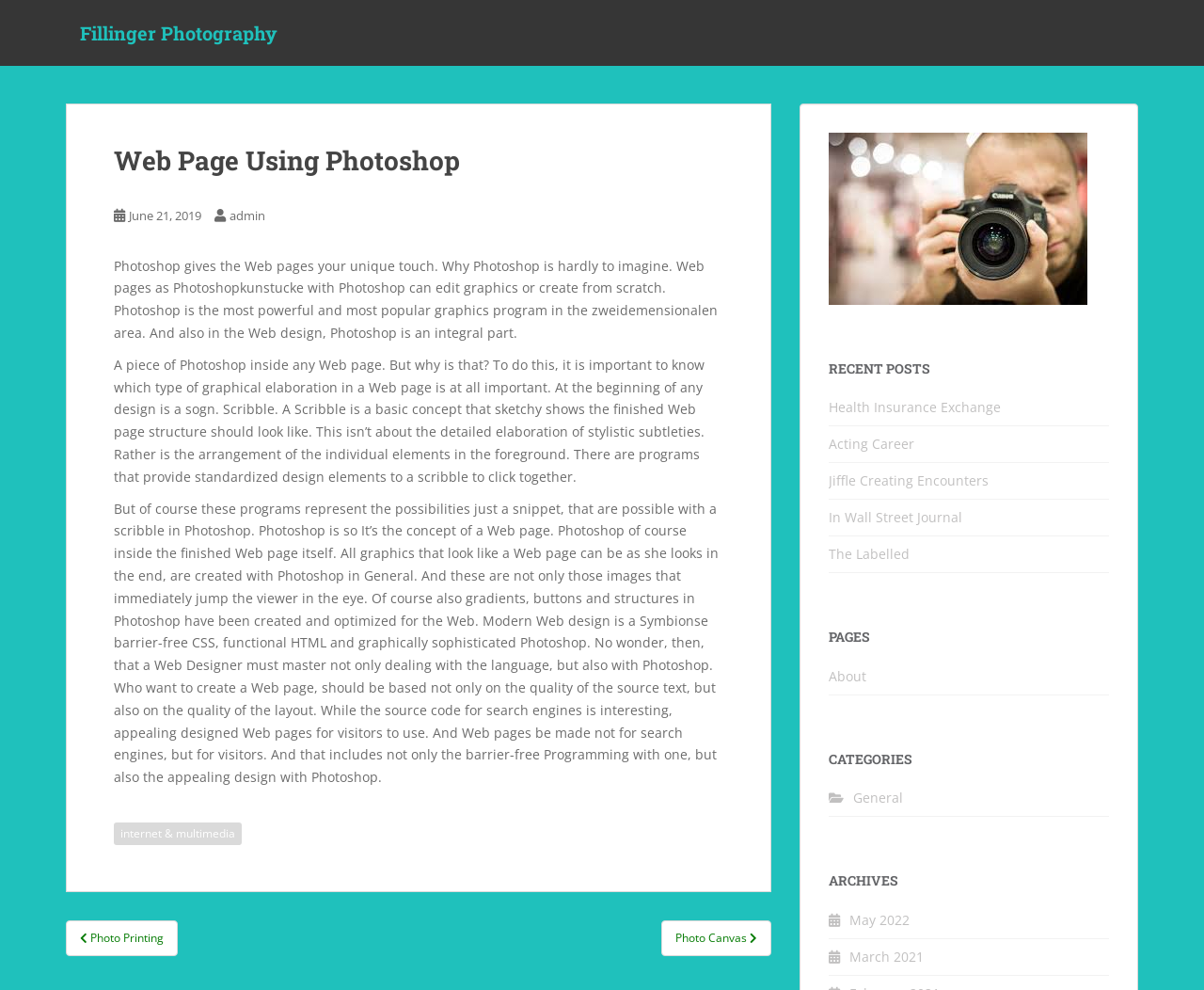Indicate the bounding box coordinates of the element that must be clicked to execute the instruction: "View the 'Photo Printing' post". The coordinates should be given as four float numbers between 0 and 1, i.e., [left, top, right, bottom].

[0.055, 0.93, 0.148, 0.966]